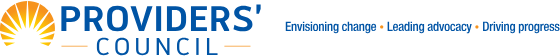What is the shape of the emblem above the organization's name?
Please look at the screenshot and answer in one word or a short phrase.

Sunburst